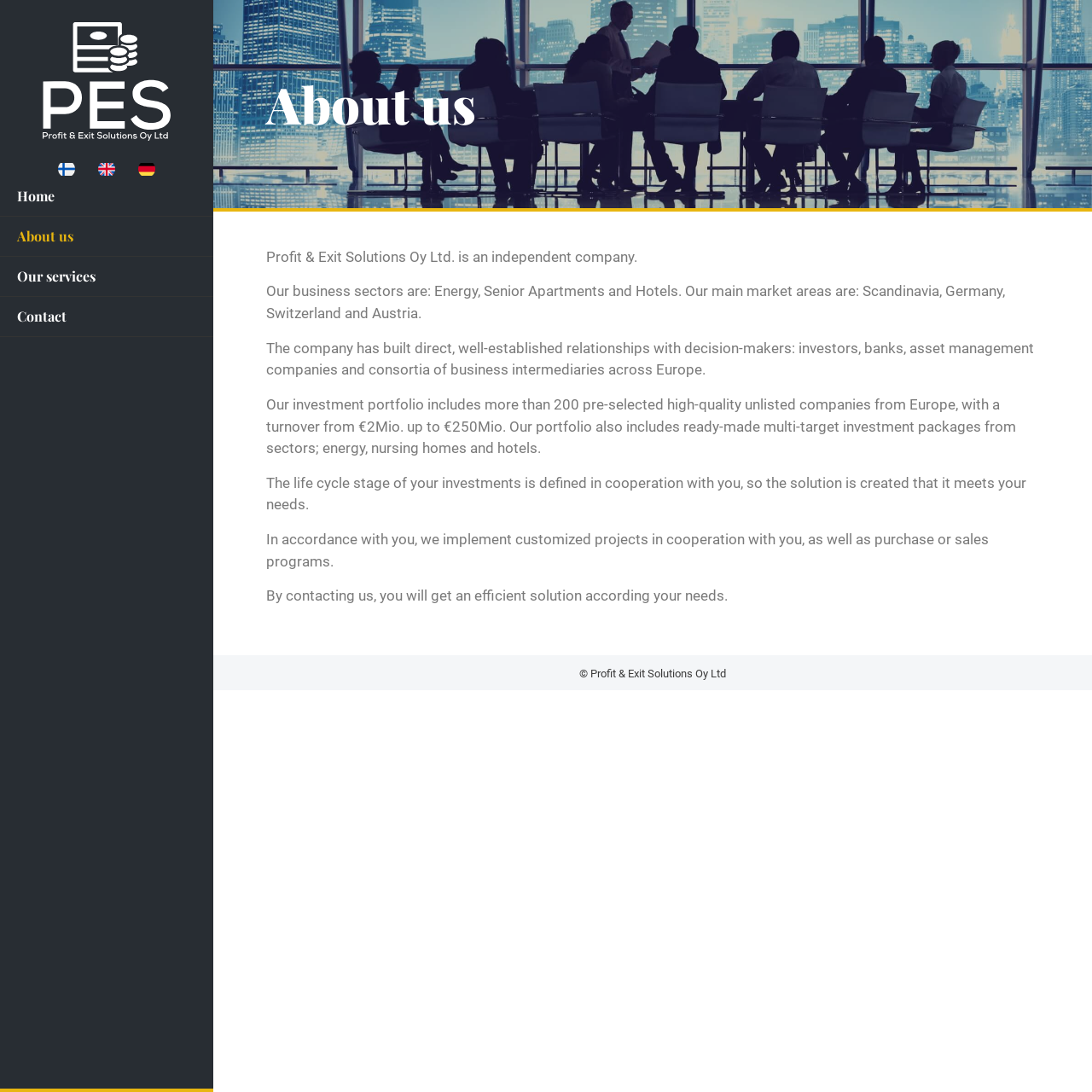What is the company's main market area?
Kindly answer the question with as much detail as you can.

I found this information in the StaticText element with the text 'Our business sectors are: Energy, Senior Apartments and Hotels. Our main market areas are: Scandinavia, Germany, Switzerland and Austria.' which is a child of the main element.